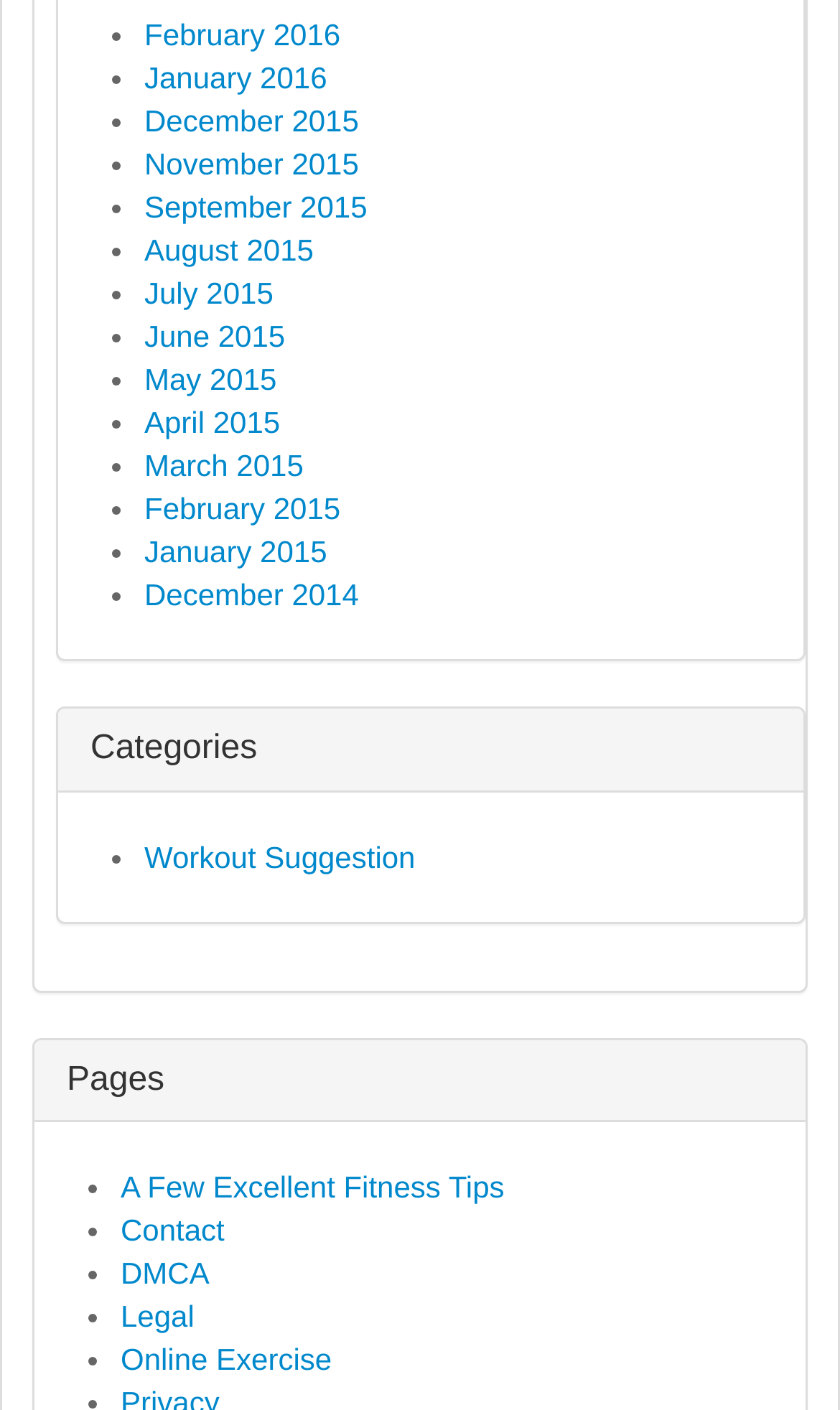Please pinpoint the bounding box coordinates for the region I should click to adhere to this instruction: "Read A Few Excellent Fitness Tips".

[0.144, 0.83, 0.6, 0.854]